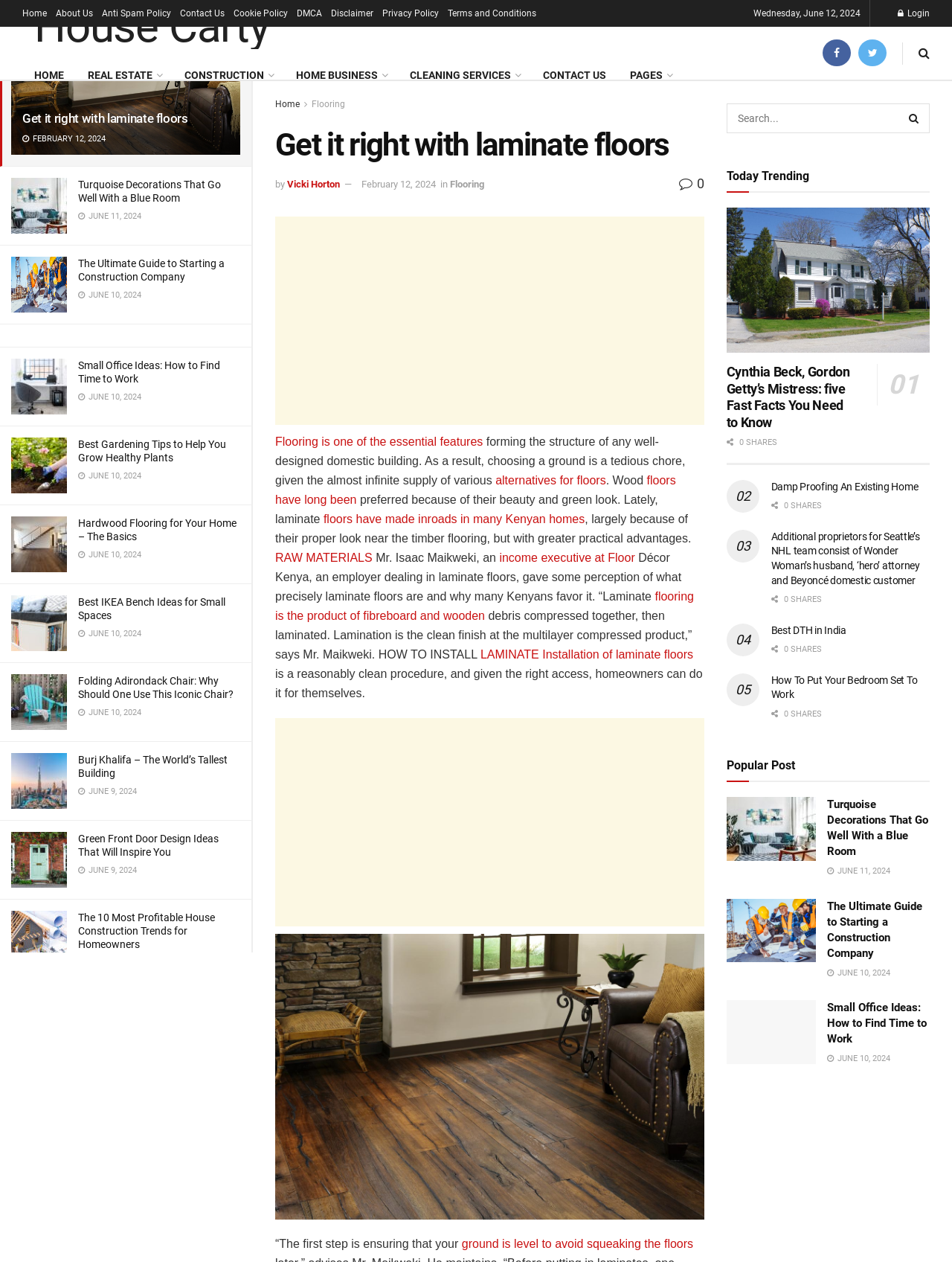Provide a one-word or one-phrase answer to the question:
What is the purpose of the 'LOAD MORE' button?

To load more articles